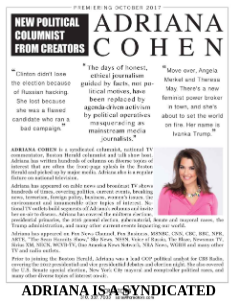Convey all the details present in the image.

The image features a promotional announcement for Adriana Cohen, recognizing her role as a syndicated columnist. The design includes a bold heading of her name, "ADRIANA COHEN," positioned prominently at the center. Below the name, there are snippets of text referencing the challenges she faces as a conservative voice in a predominantly liberal environment, highlighting the value of her insights. The layout also emphasizes a tagline that reads "NEW POLITICAL COLUMNIST FROM CREATORS," establishing her credentials. An image of Adriana, with a confident expression and styled hair, complements the text, enhancing her persona as an influential commentator. The caption encapsulates the essence of her work and the context in which she operates, appealing to readers who may seek her perspective in today's political landscape.